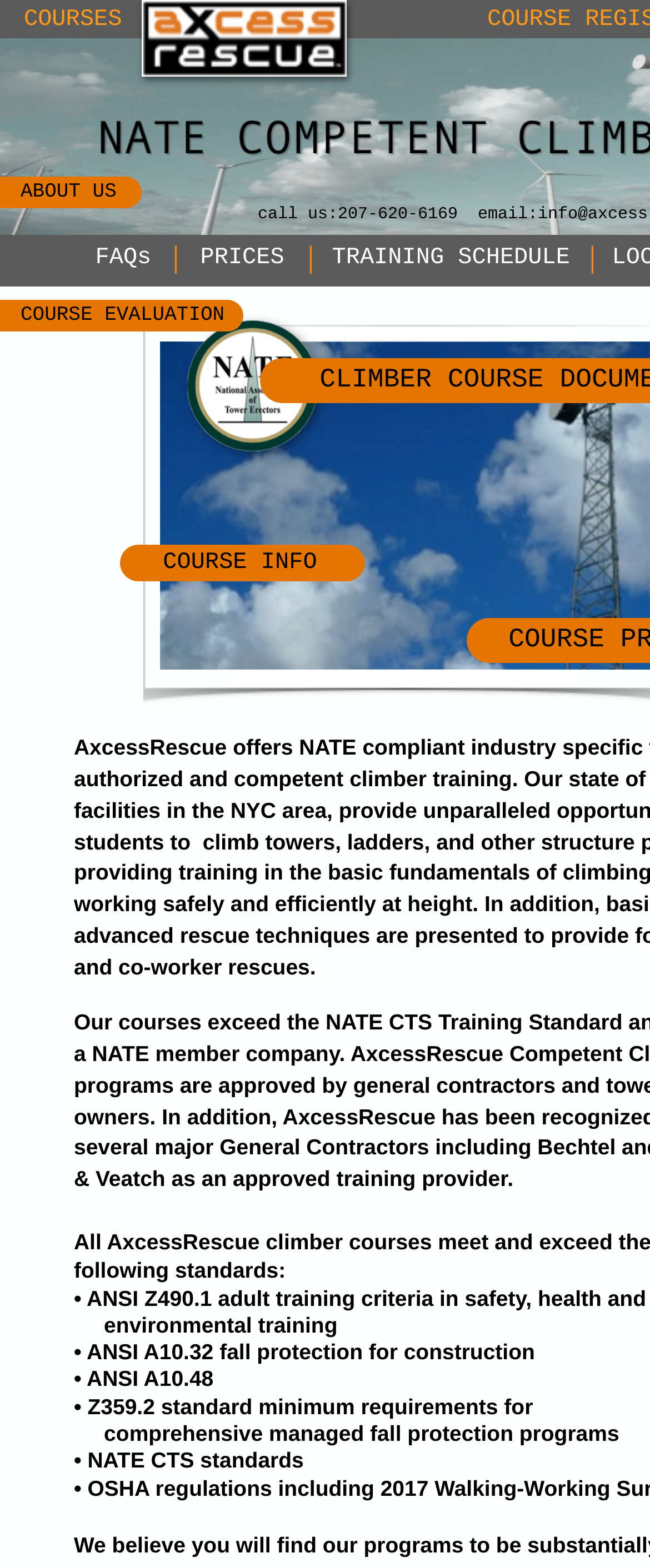How can I contact AxcessRescue?
Based on the image, please offer an in-depth response to the question.

The webpage provides a phone number, 207-620-6169, and an email address, suggesting that I can contact AxcessRescue by calling or emailing them.